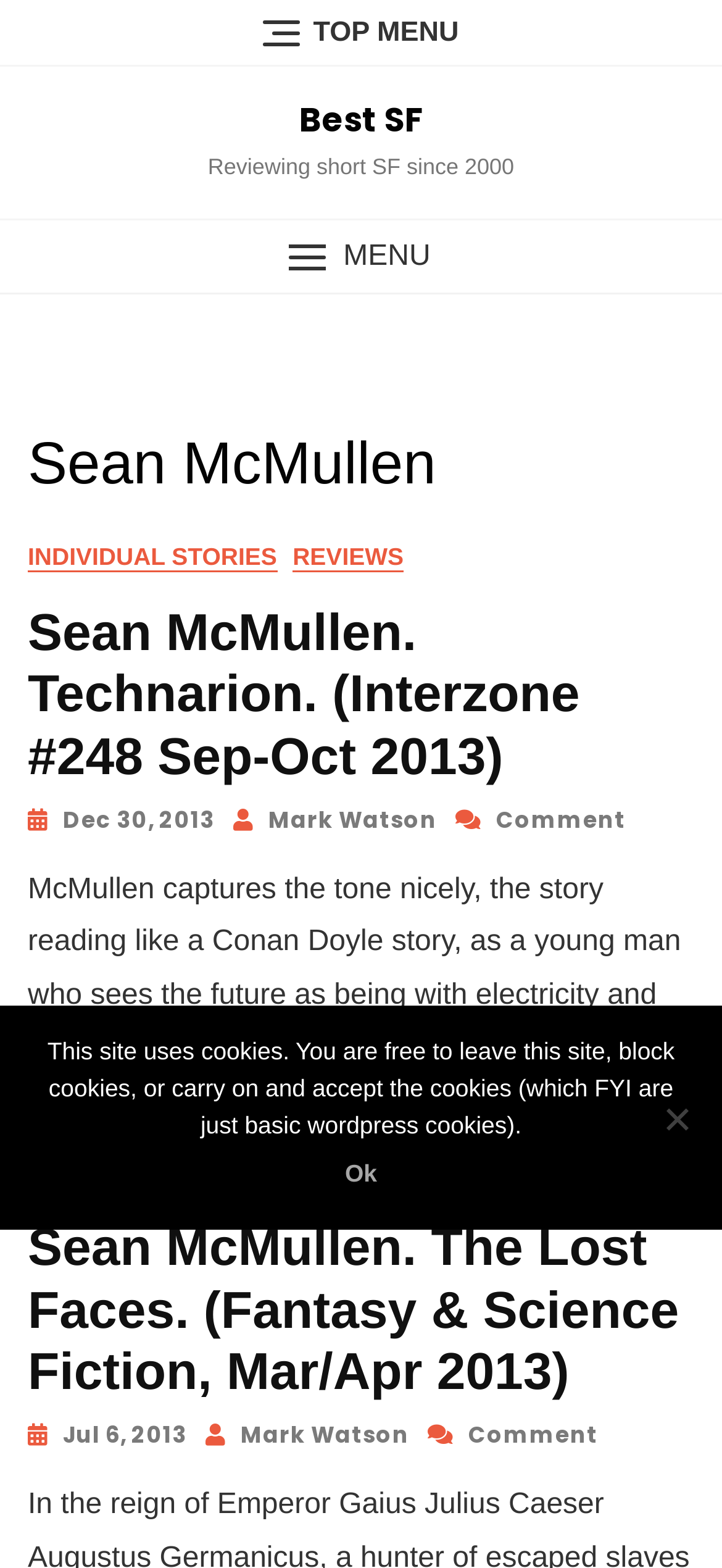What is the date of the first story?
Provide a detailed and extensive answer to the question.

The date of the first story can be found next to the story heading, which is 'Dec 30, 2013'.